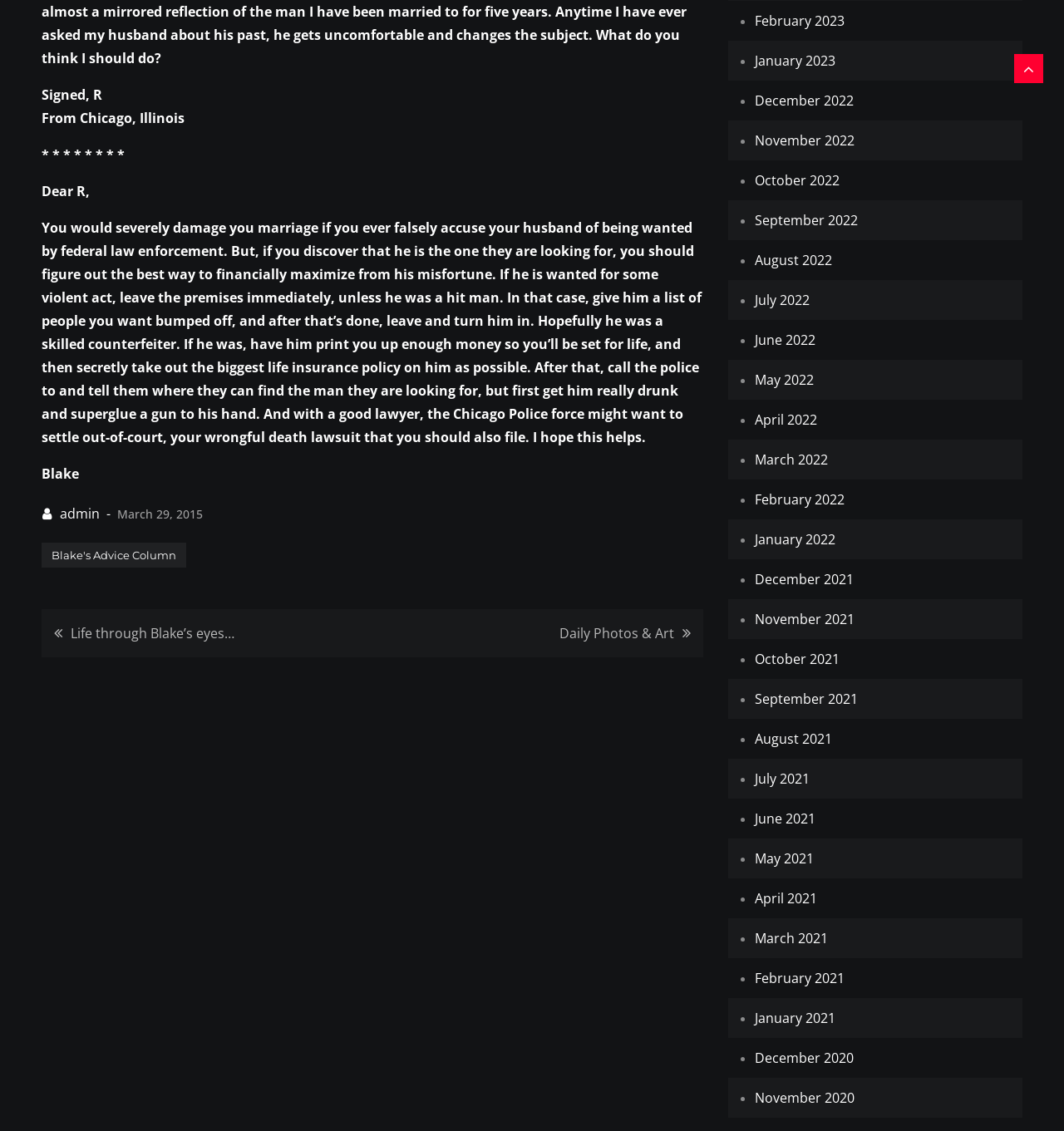Give a one-word or short phrase answer to the question: 
What is the name of the author of the advice column?

Blake